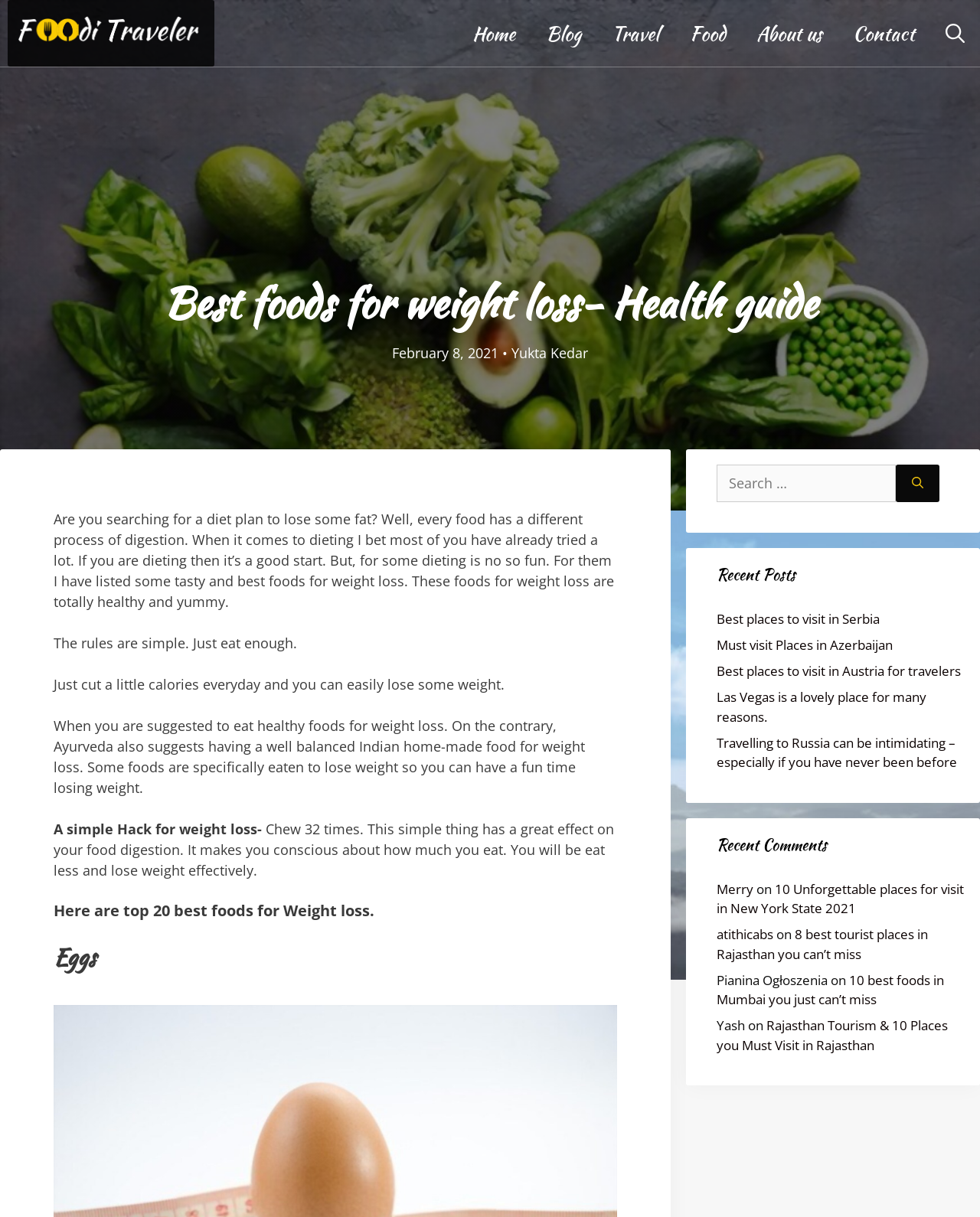Provide your answer to the question using just one word or phrase: What is the purpose of chewing 32 times according to the article?

To be conscious about how much you eat